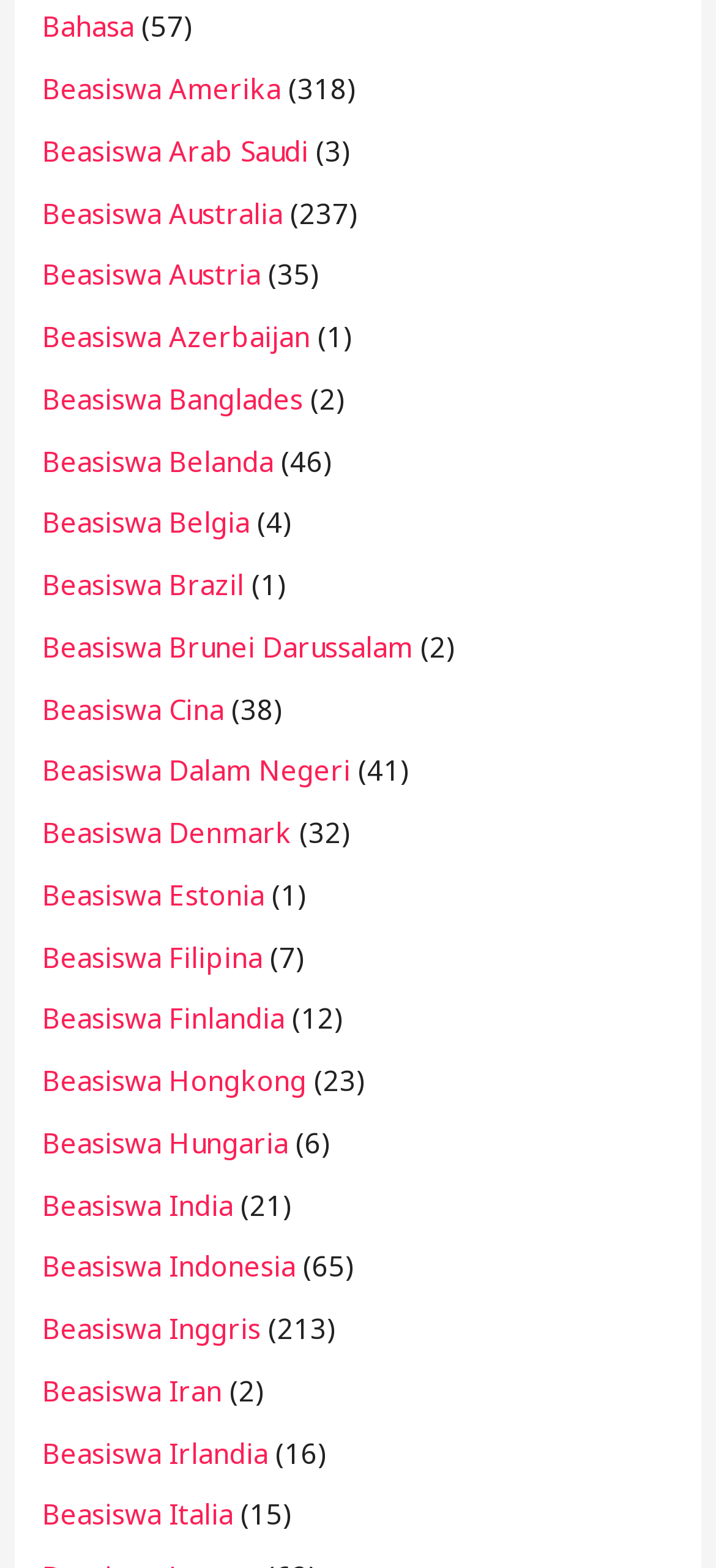Show the bounding box coordinates of the region that should be clicked to follow the instruction: "Click on Beasiswa Australia."

[0.059, 0.124, 0.395, 0.147]